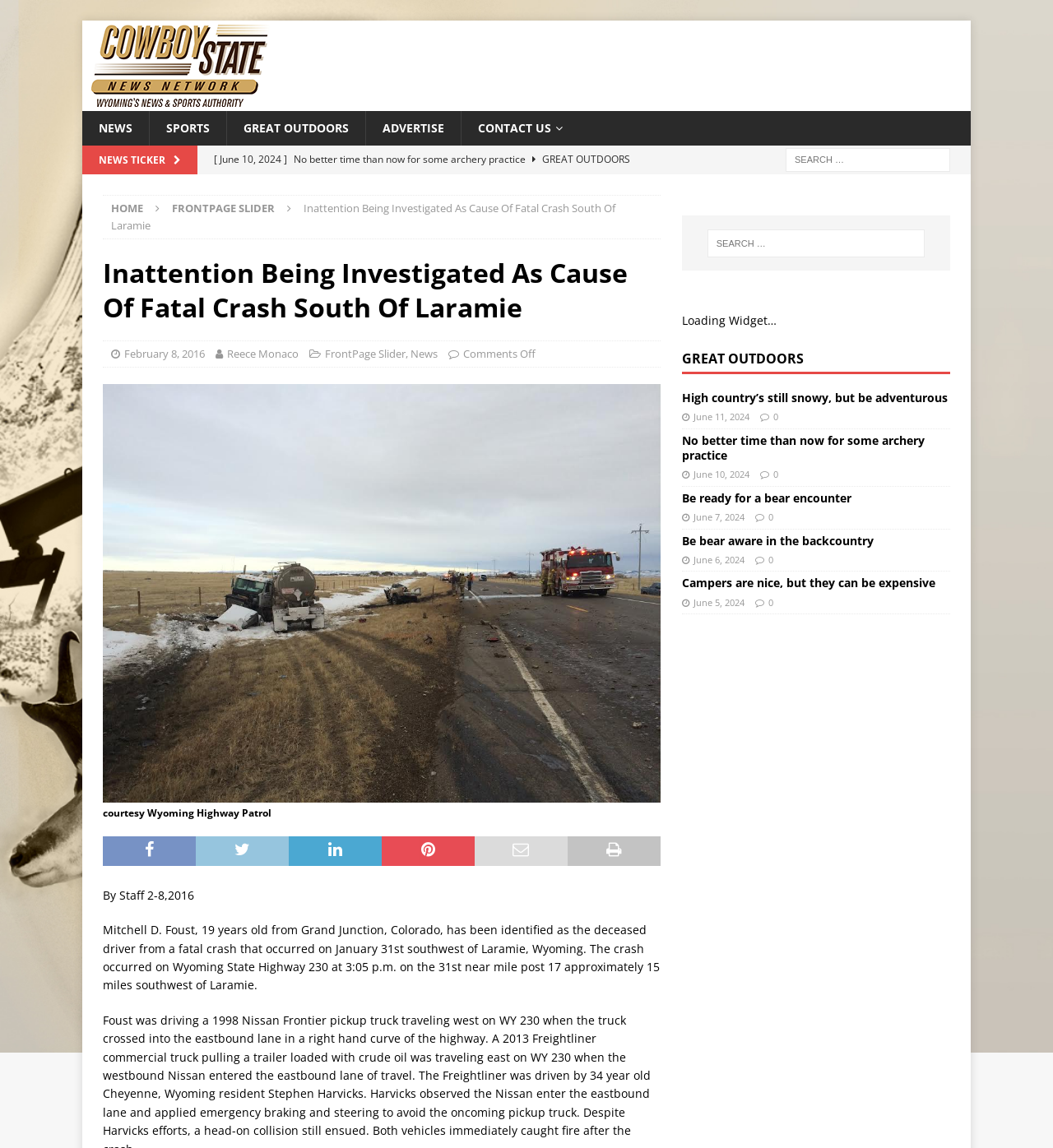Please determine and provide the text content of the webpage's heading.

Inattention Being Investigated As Cause Of Fatal Crash South Of Laramie